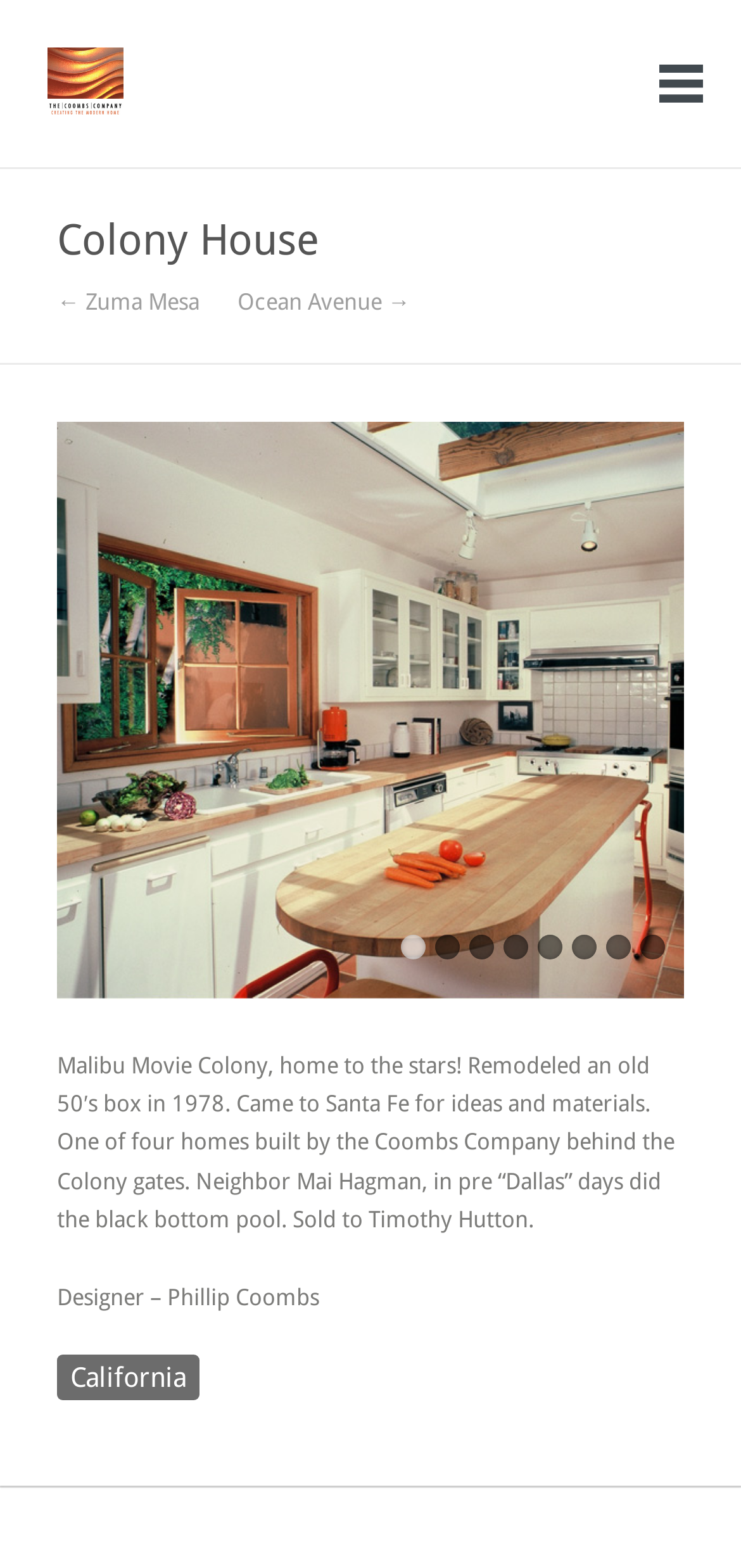Respond to the question below with a single word or phrase: What is the state where the Colony House is located?

California